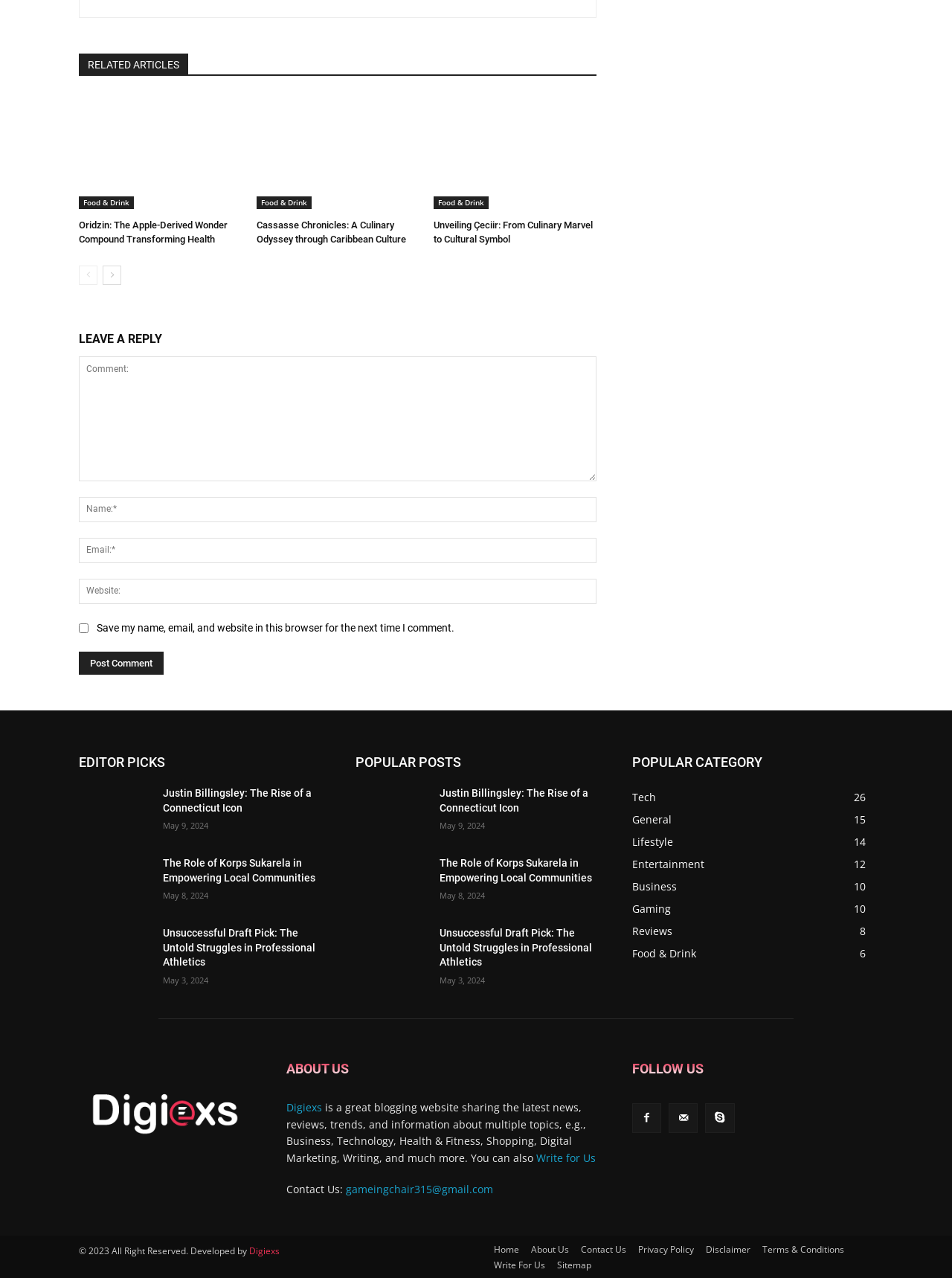Find the bounding box coordinates of the clickable area required to complete the following action: "Click on the 'Write for Us' link".

[0.563, 0.899, 0.626, 0.91]